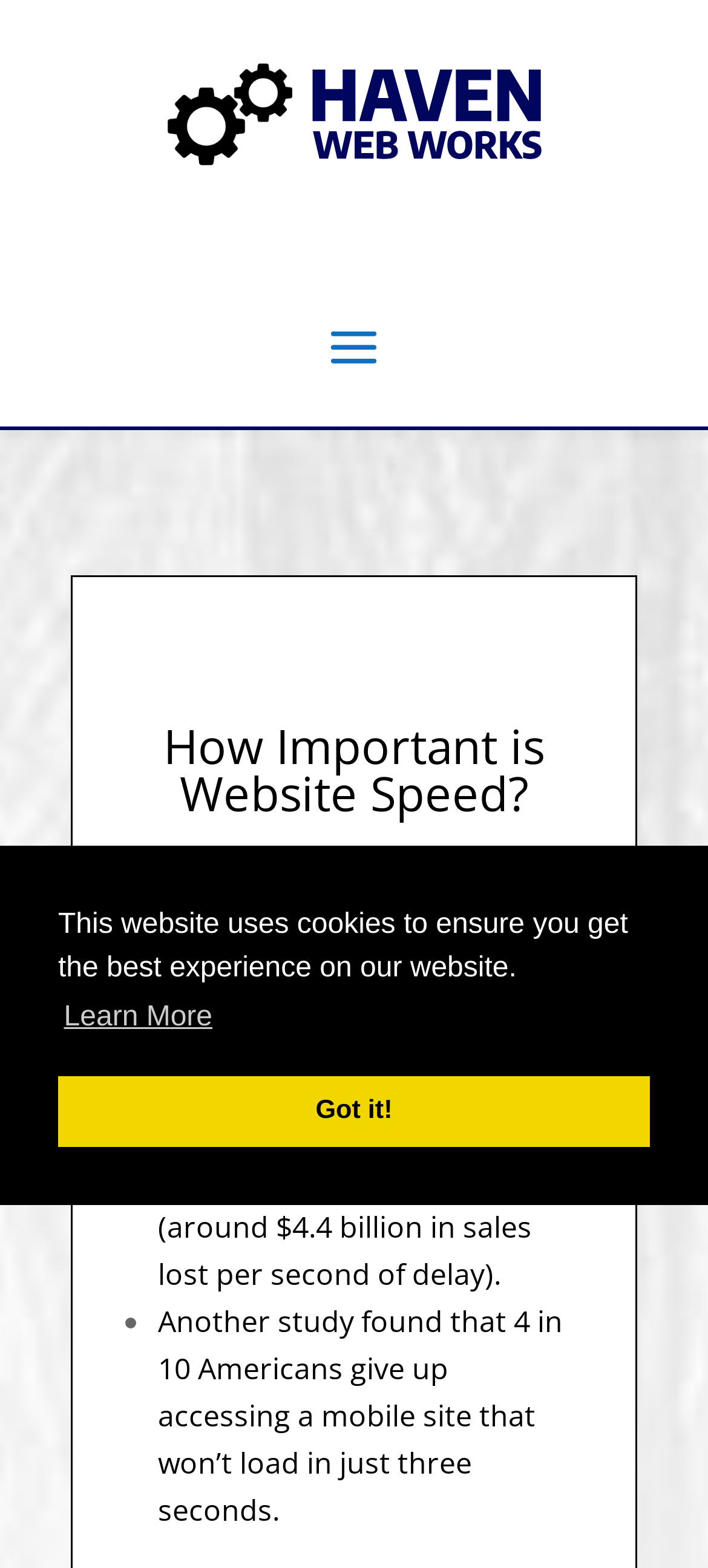Reply to the question with a single word or phrase:
What is the logo on the top left corner?

Haven Web Works logo